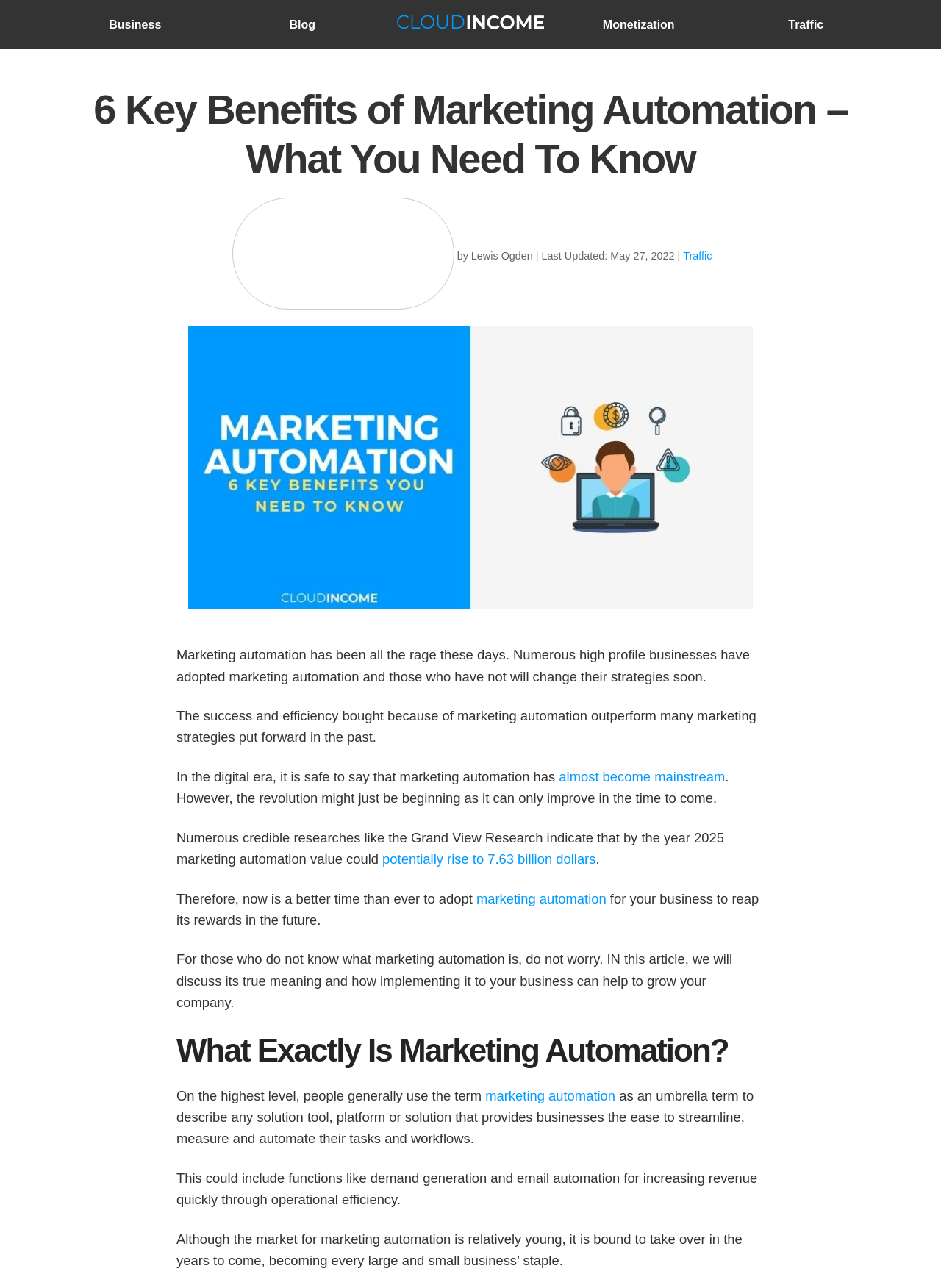Point out the bounding box coordinates of the section to click in order to follow this instruction: "Click the 'Monetization' link".

[0.641, 0.014, 0.717, 0.024]